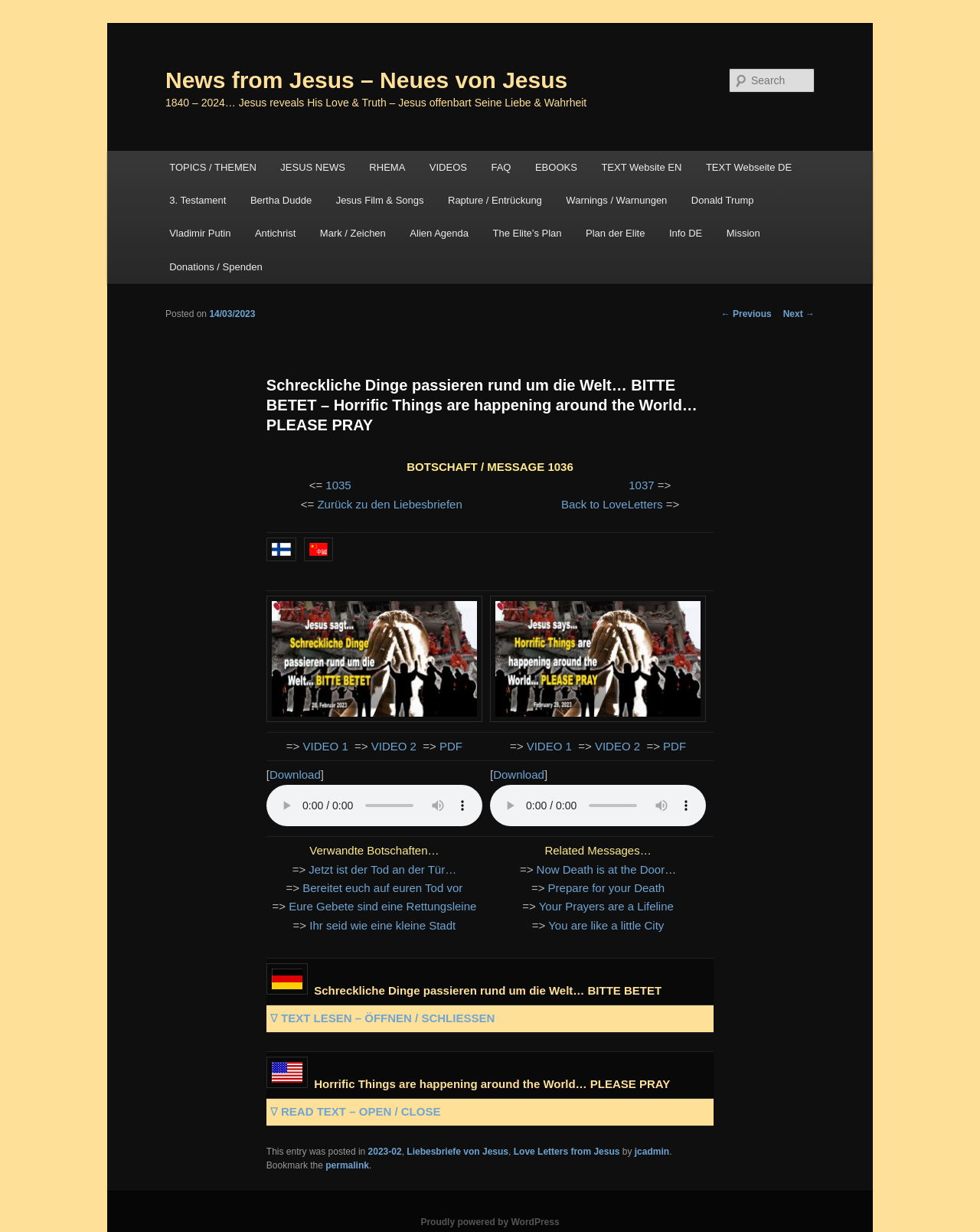What is the purpose of the search box?
Can you provide an in-depth and detailed response to the question?

The search box is a textbox element with a label 'Search' and is located at the top right corner of the webpage, indicating its purpose is to allow users to search the website.